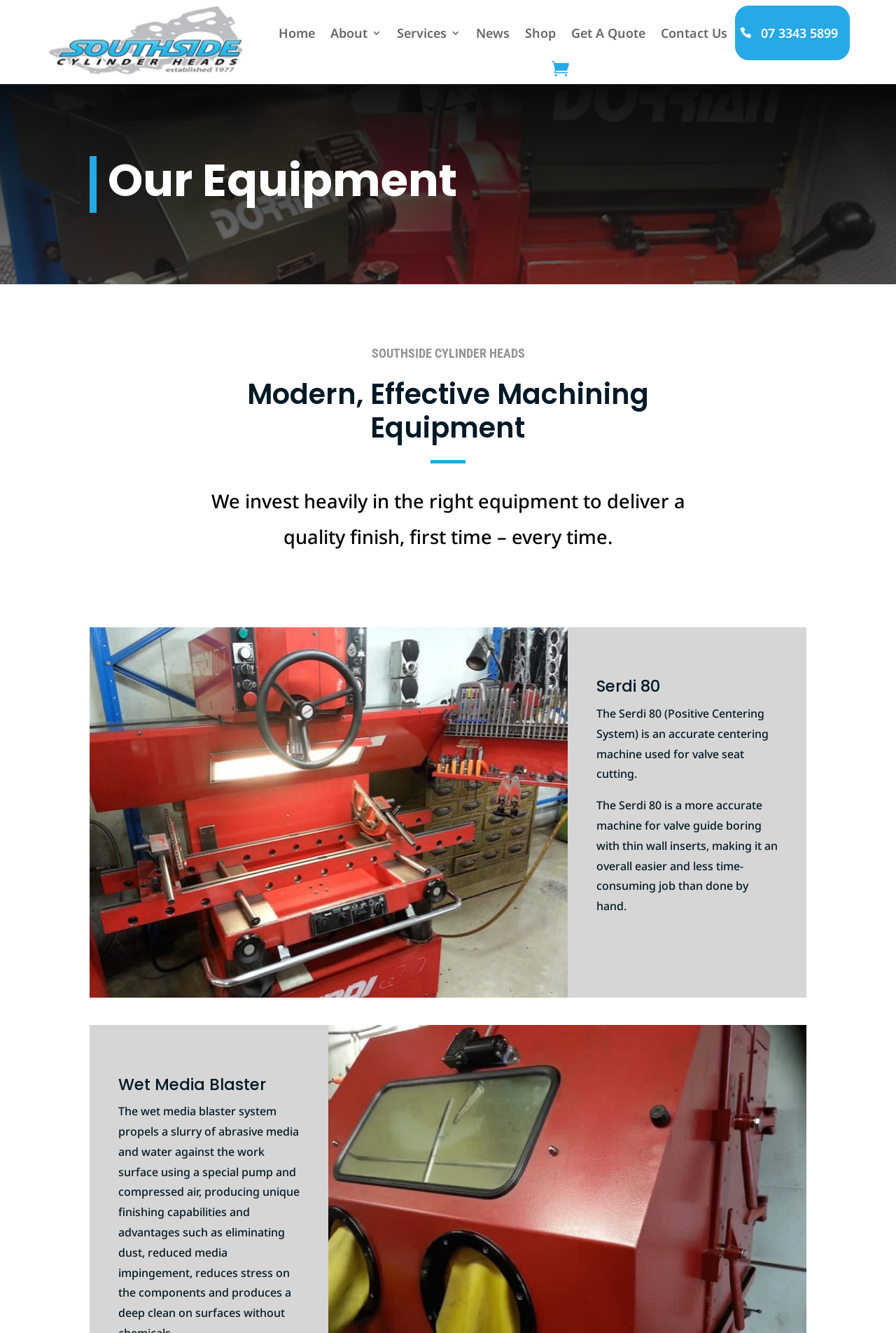Find the bounding box coordinates of the element to click in order to complete this instruction: "Open the 'Energy' menu". The bounding box coordinates must be four float numbers between 0 and 1, denoted as [left, top, right, bottom].

None